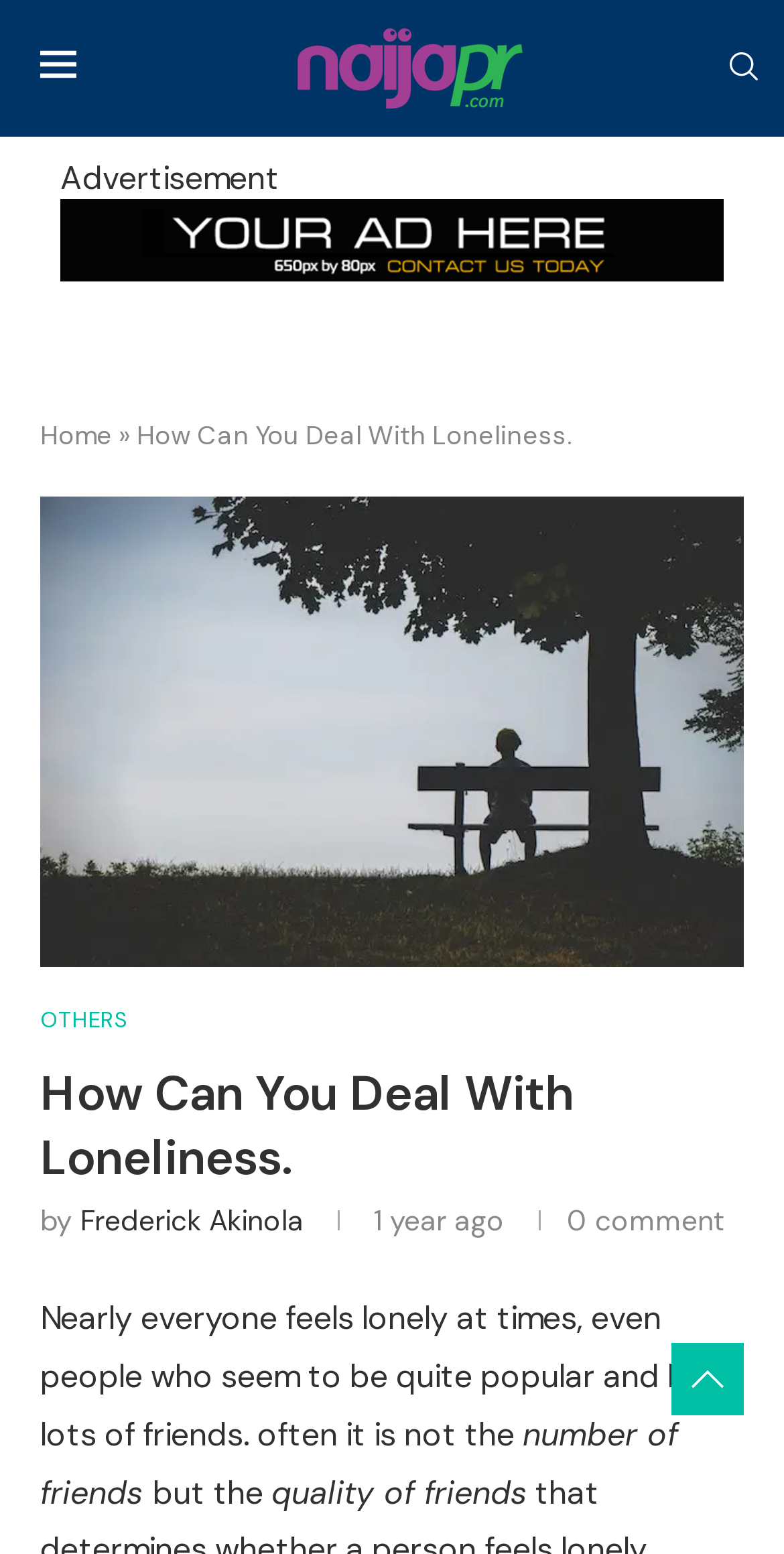Is the article about having many friends?
Answer with a single word or phrase by referring to the visual content.

No